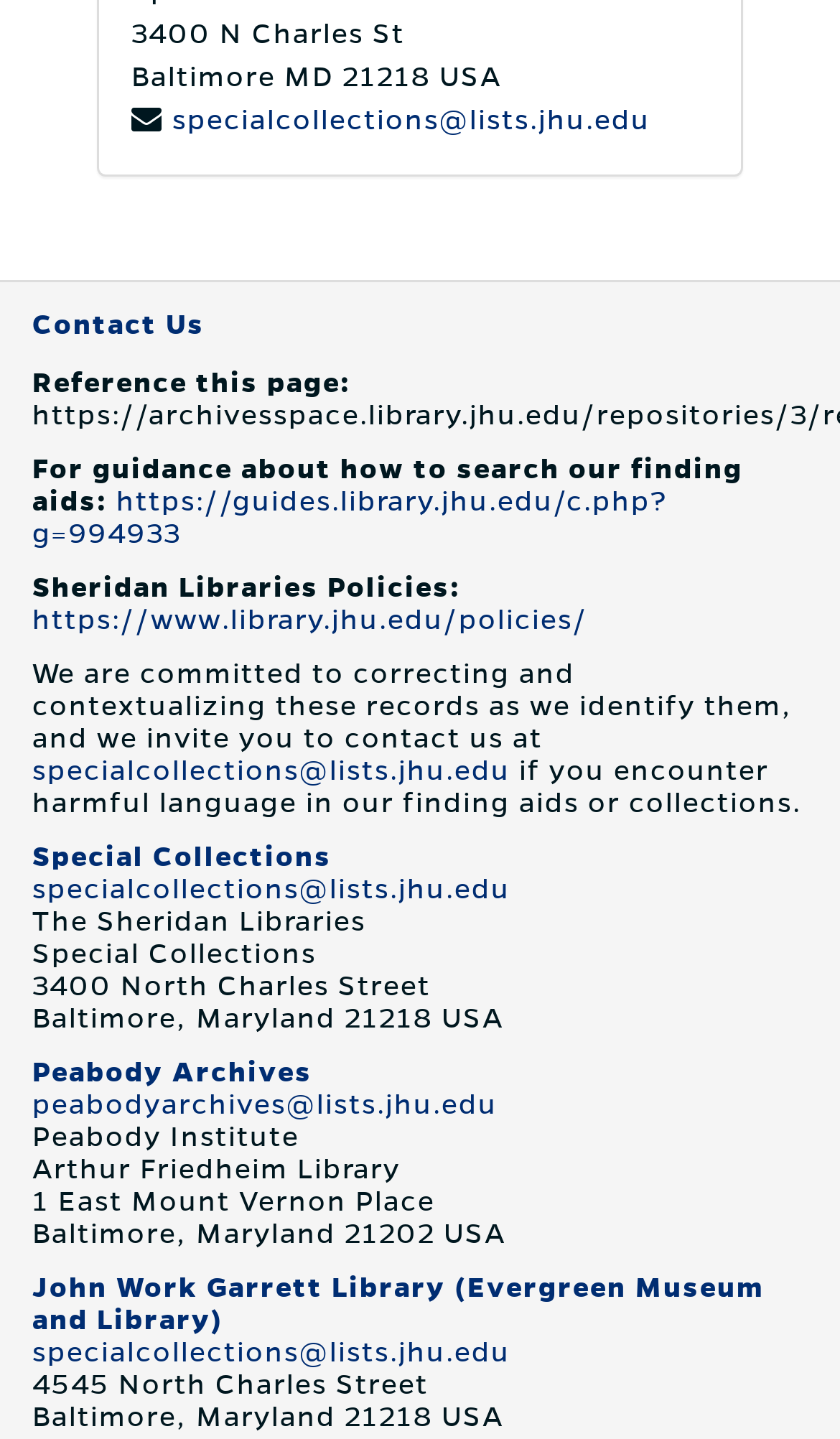Use the information in the screenshot to answer the question comprehensively: How many libraries are listed on this webpage?

I counted the number of library names mentioned on the webpage, including the Sheridan Libraries, Peabody Archives, Arthur Friedheim Library, and John Work Garrett Library.